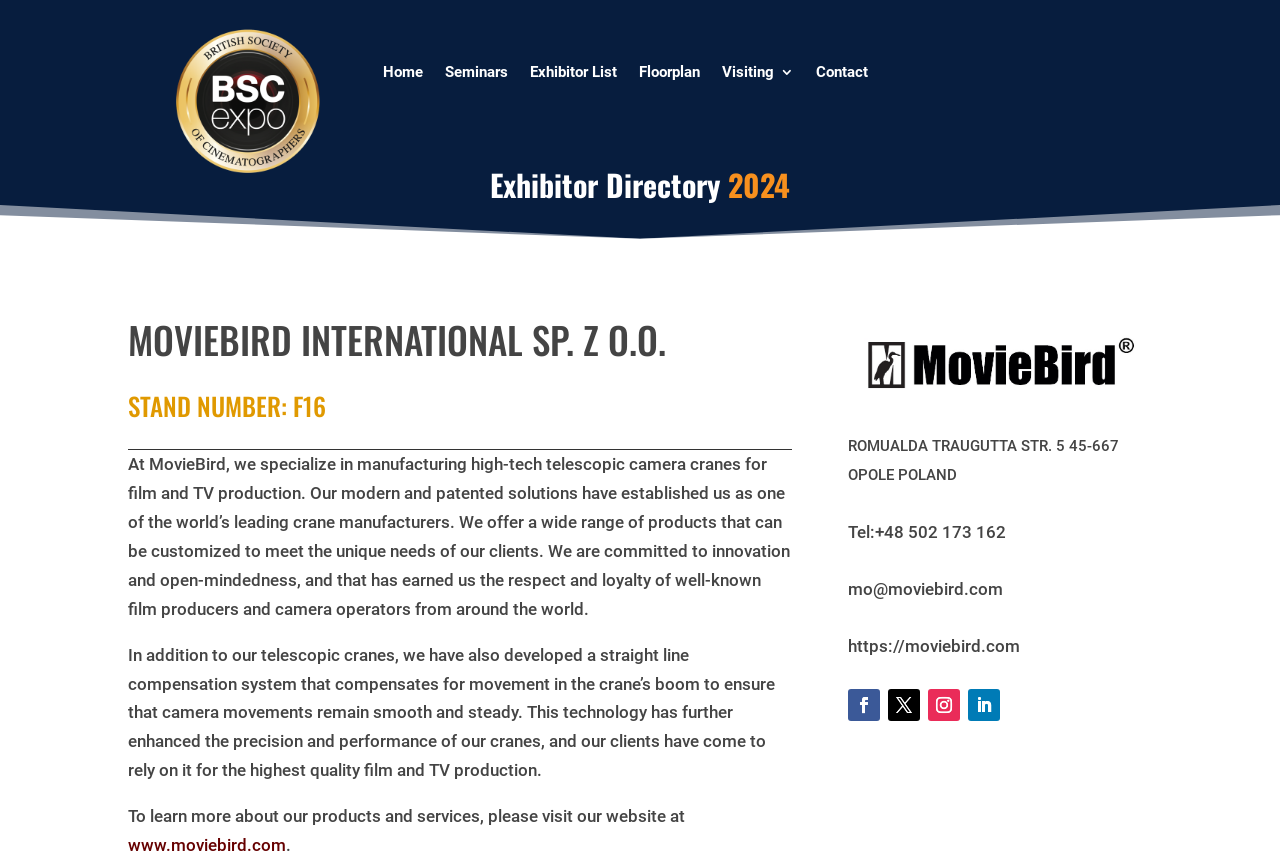Can you determine the bounding box coordinates of the area that needs to be clicked to fulfill the following instruction: "contact MovieBird"?

[0.637, 0.075, 0.678, 0.101]